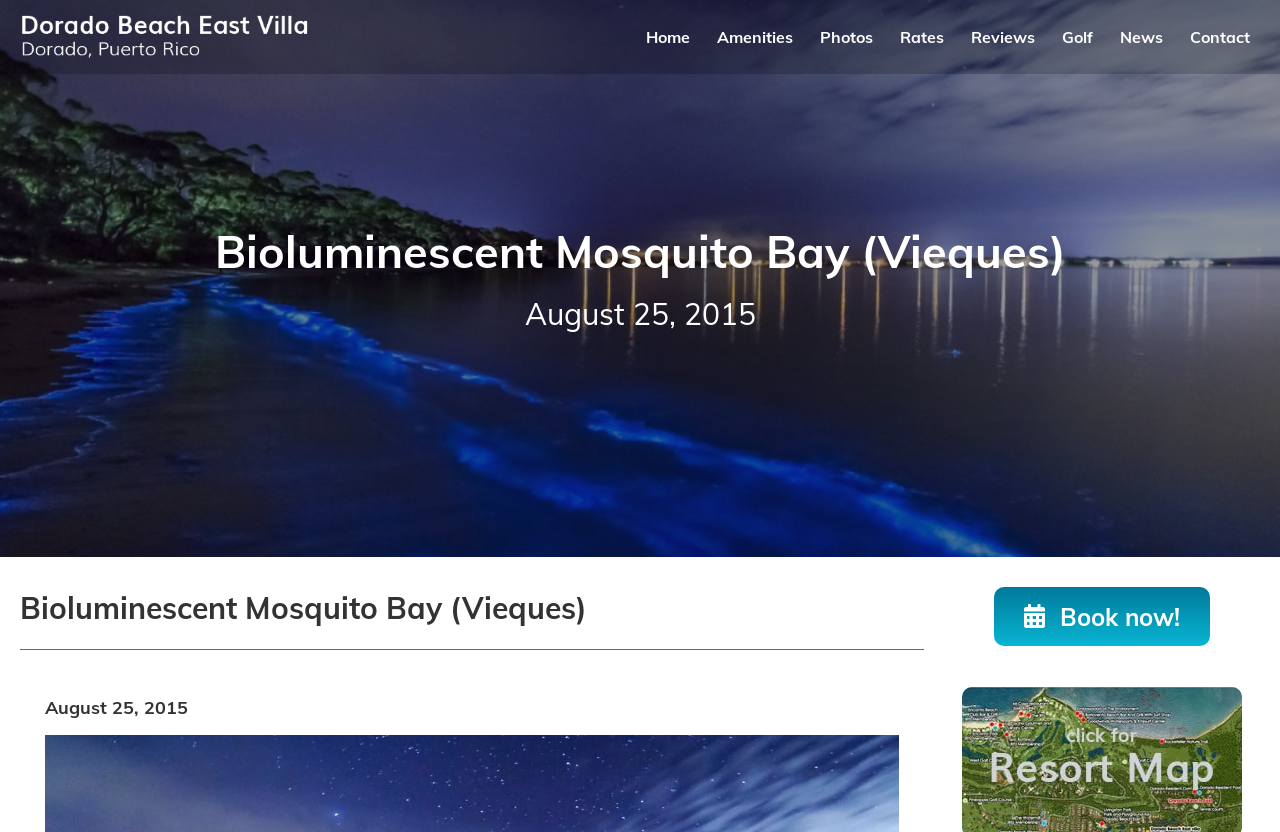Extract the heading text from the webpage.

Bioluminescent Mosquito Bay (Vieques)